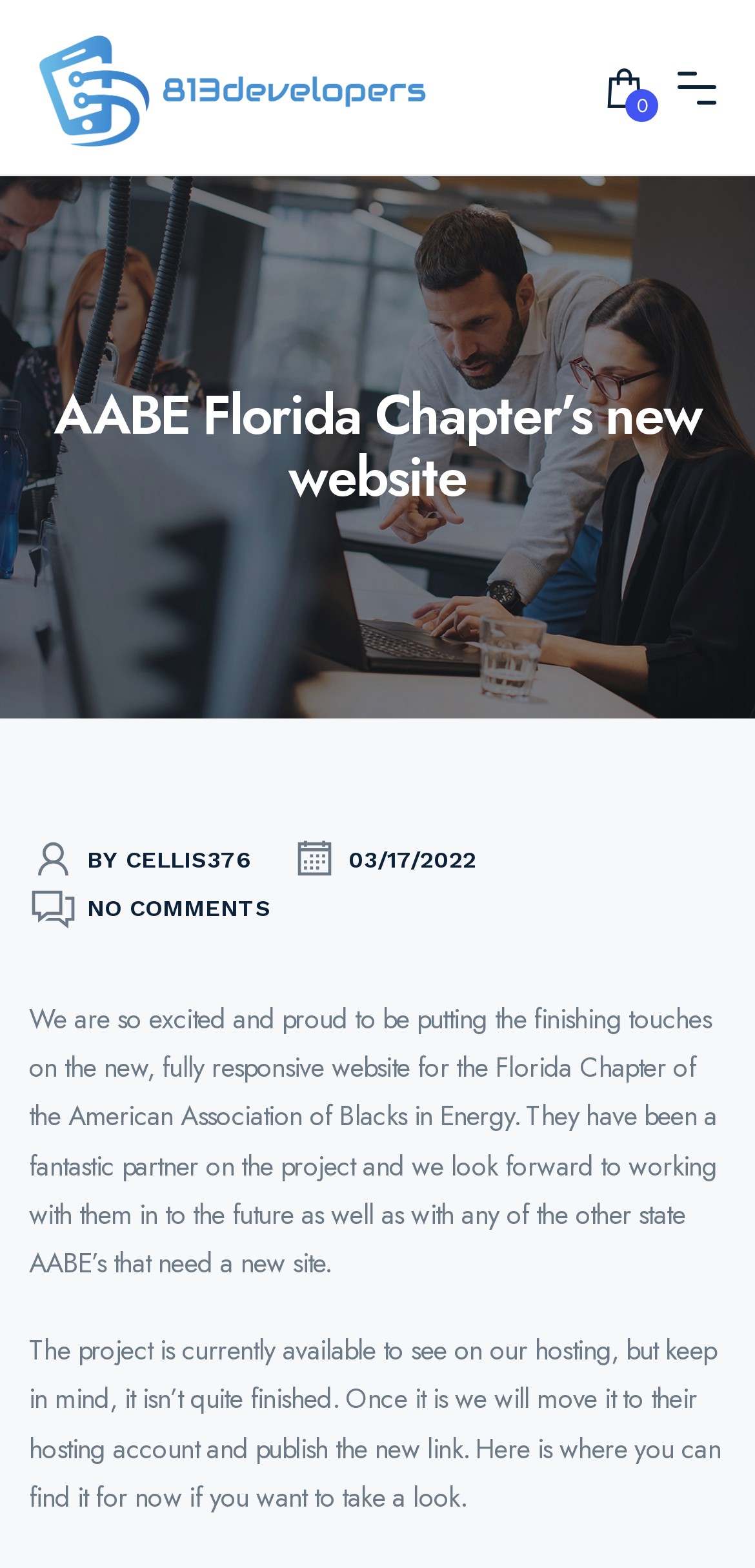What is the purpose of the new website?
Deliver a detailed and extensive answer to the question.

The new website is being developed for the Florida Chapter of the American Association of Blacks in Energy, as stated in the text.